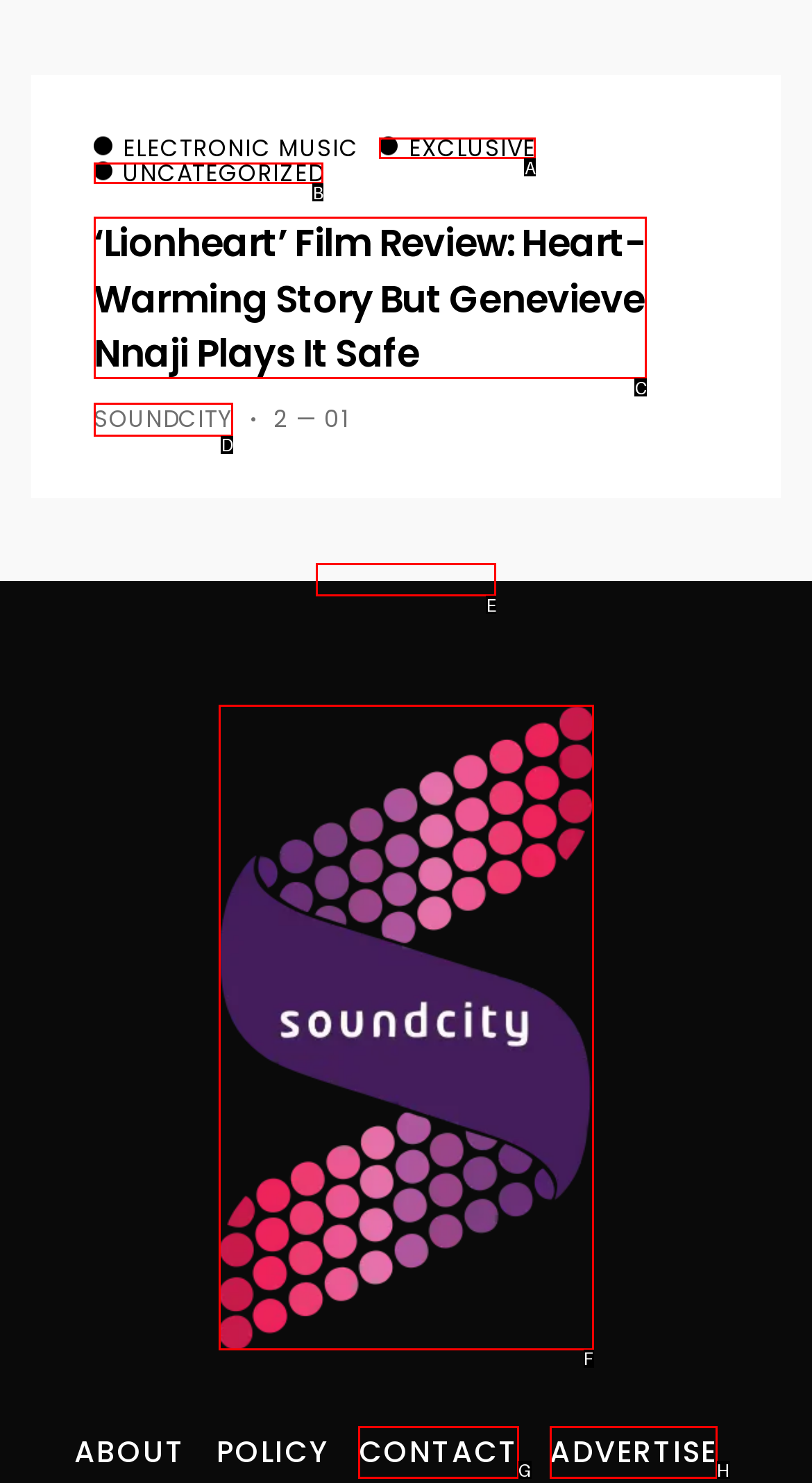Determine the correct UI element to click for this instruction: follow the blogger. Respond with the letter of the chosen element.

E